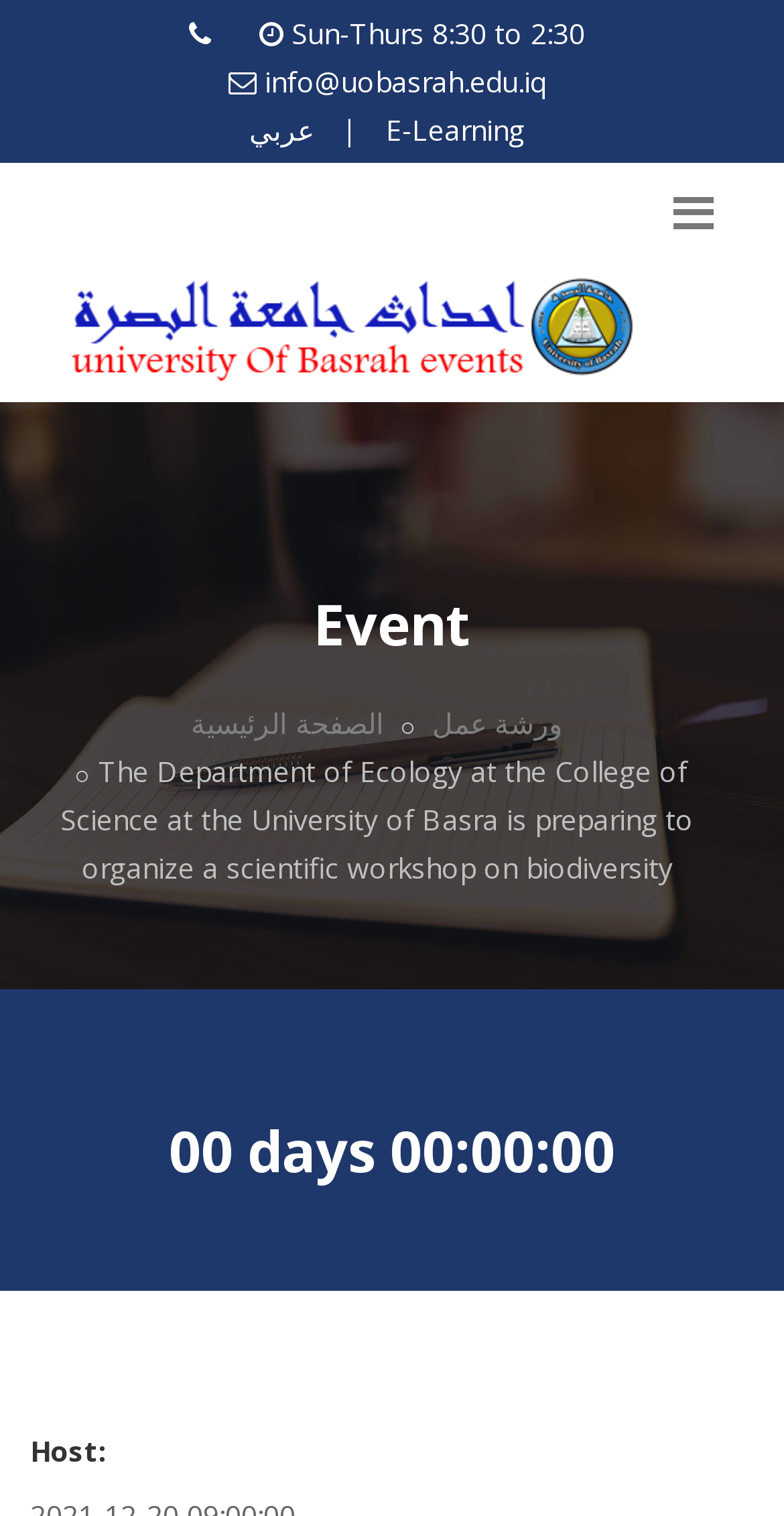Please use the details from the image to answer the following question comprehensively:
How many days are left for the event?

I found the countdown timer for the event by looking at the middle section of the webpage, where it is written '00 days 00:00:00'.